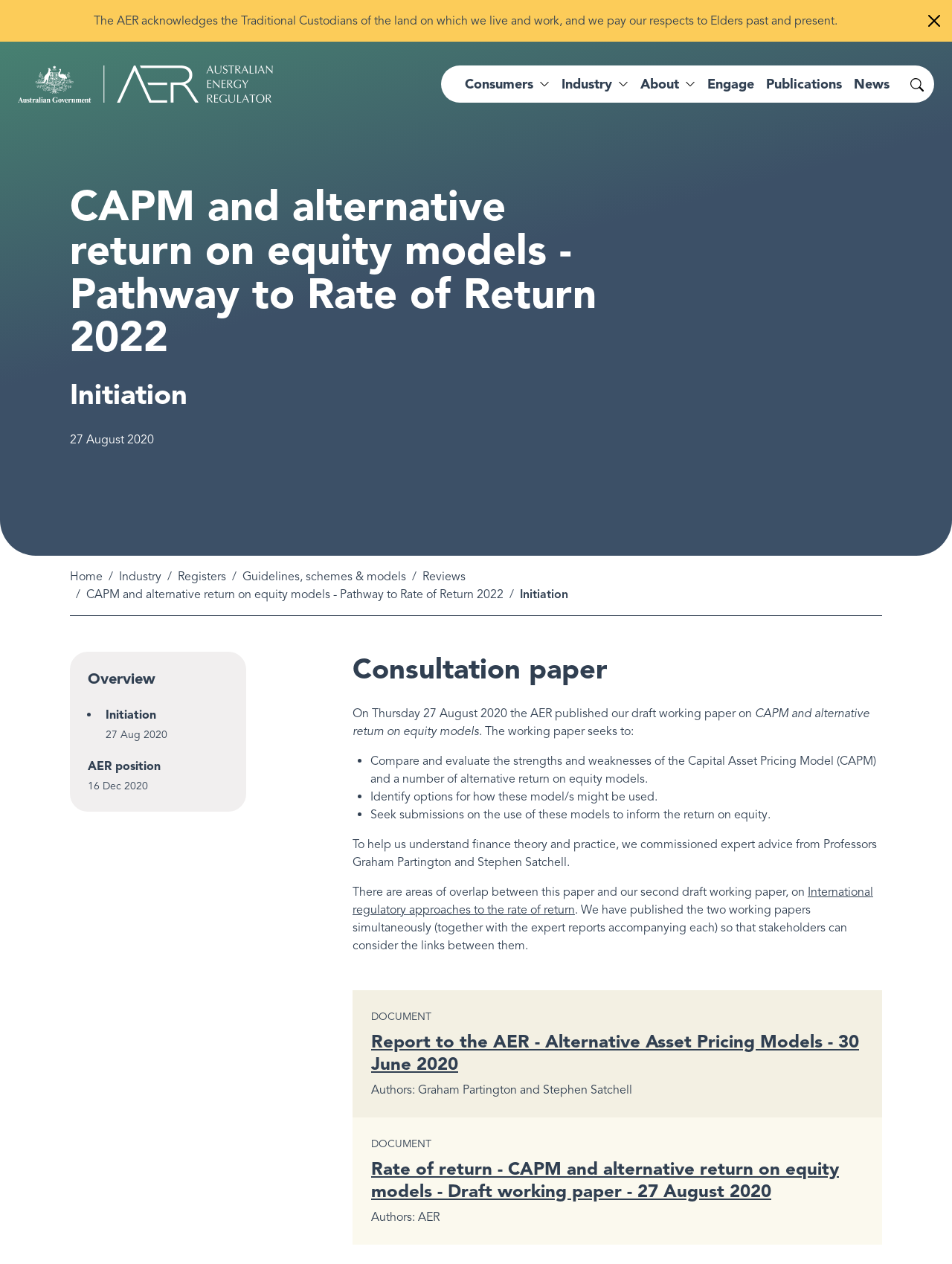Please locate the bounding box coordinates of the element that needs to be clicked to achieve the following instruction: "Search for something". The coordinates should be four float numbers between 0 and 1, i.e., [left, top, right, bottom].

[0.944, 0.052, 0.981, 0.081]